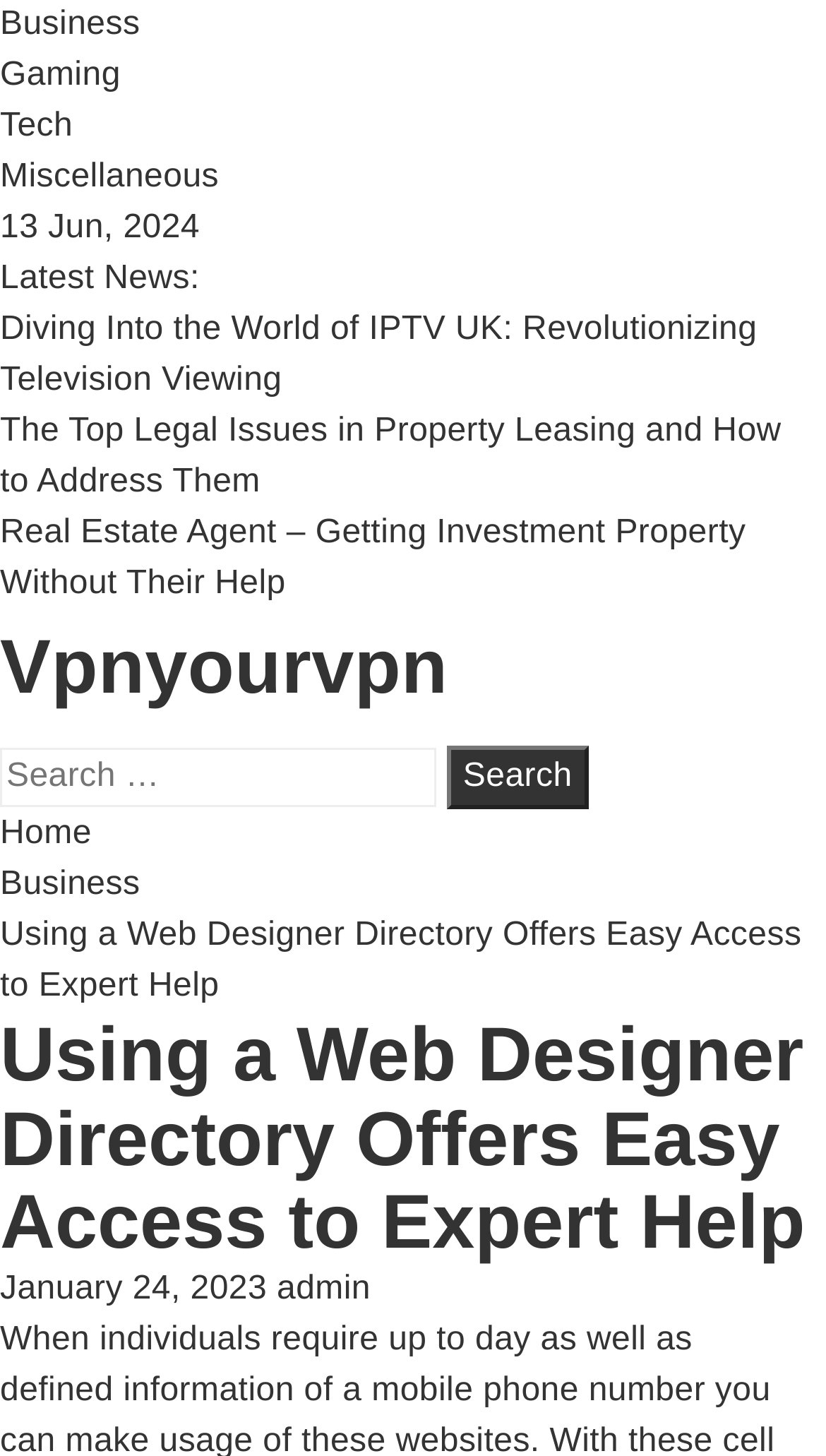Find the bounding box coordinates of the area to click in order to follow the instruction: "View the article about IPTV UK".

[0.0, 0.214, 0.917, 0.274]